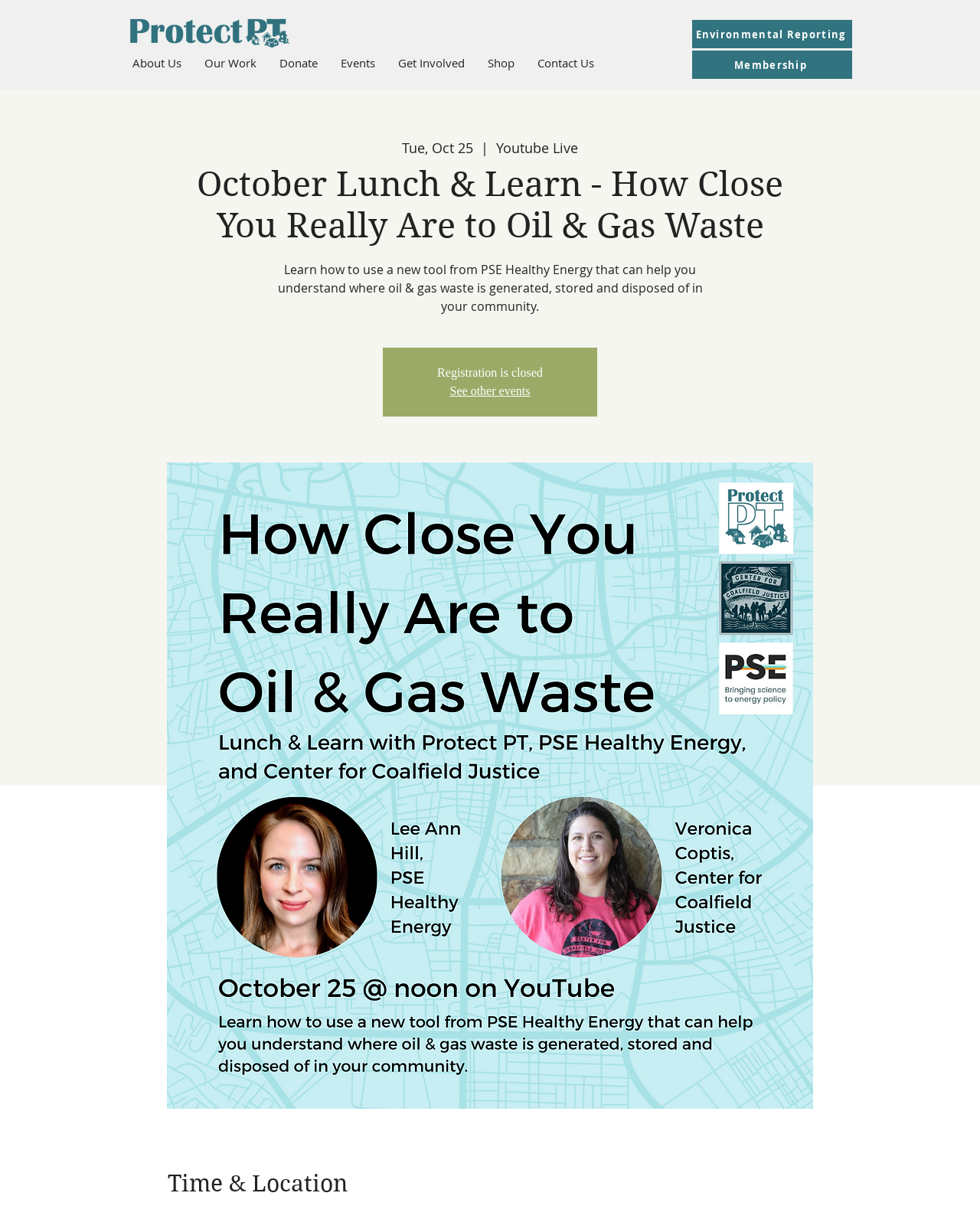Please provide the main heading of the webpage content.

October Lunch & Learn - How Close You Really Are to Oil & Gas Waste